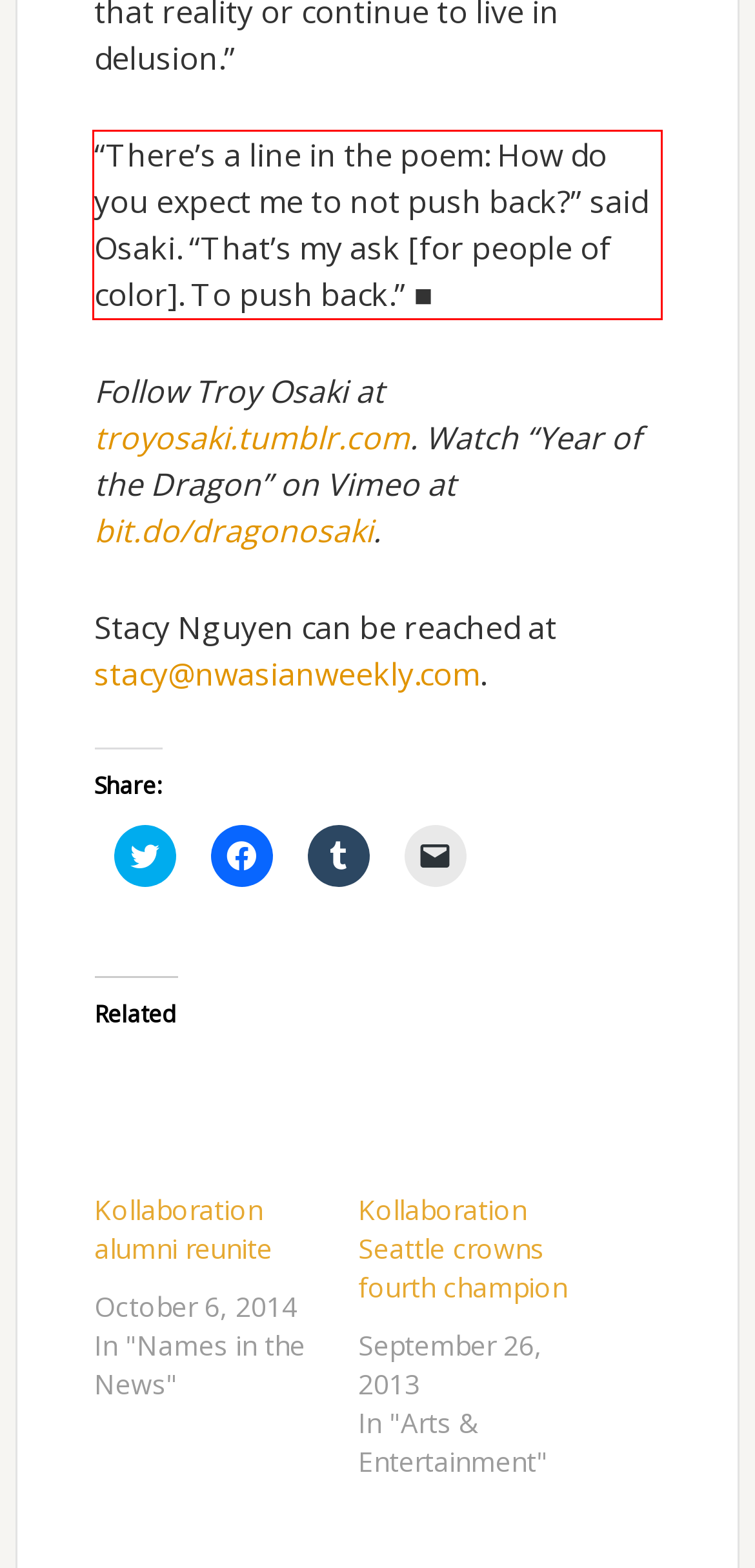Given a screenshot of a webpage, locate the red bounding box and extract the text it encloses.

“There’s a line in the poem: How do you expect me to not push back?” said Osaki. “That’s my ask [for people of color]. To push back.” ■